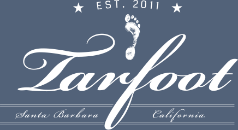Provide a comprehensive description of the image.

The image features the logo of Tarfoot Consulting, Inc., a company established in 2011. The logo showcases an elegant design with the name "Tarfoot" prominently displayed in a stylized font, accompanied by a graphic of a footprint. Below the name, the location is highlighted, indicating their base in Santa Barbara, California. The overall aesthetic of the logo combines sophistication with a natural element, reflecting the company’s identity and regional ties.